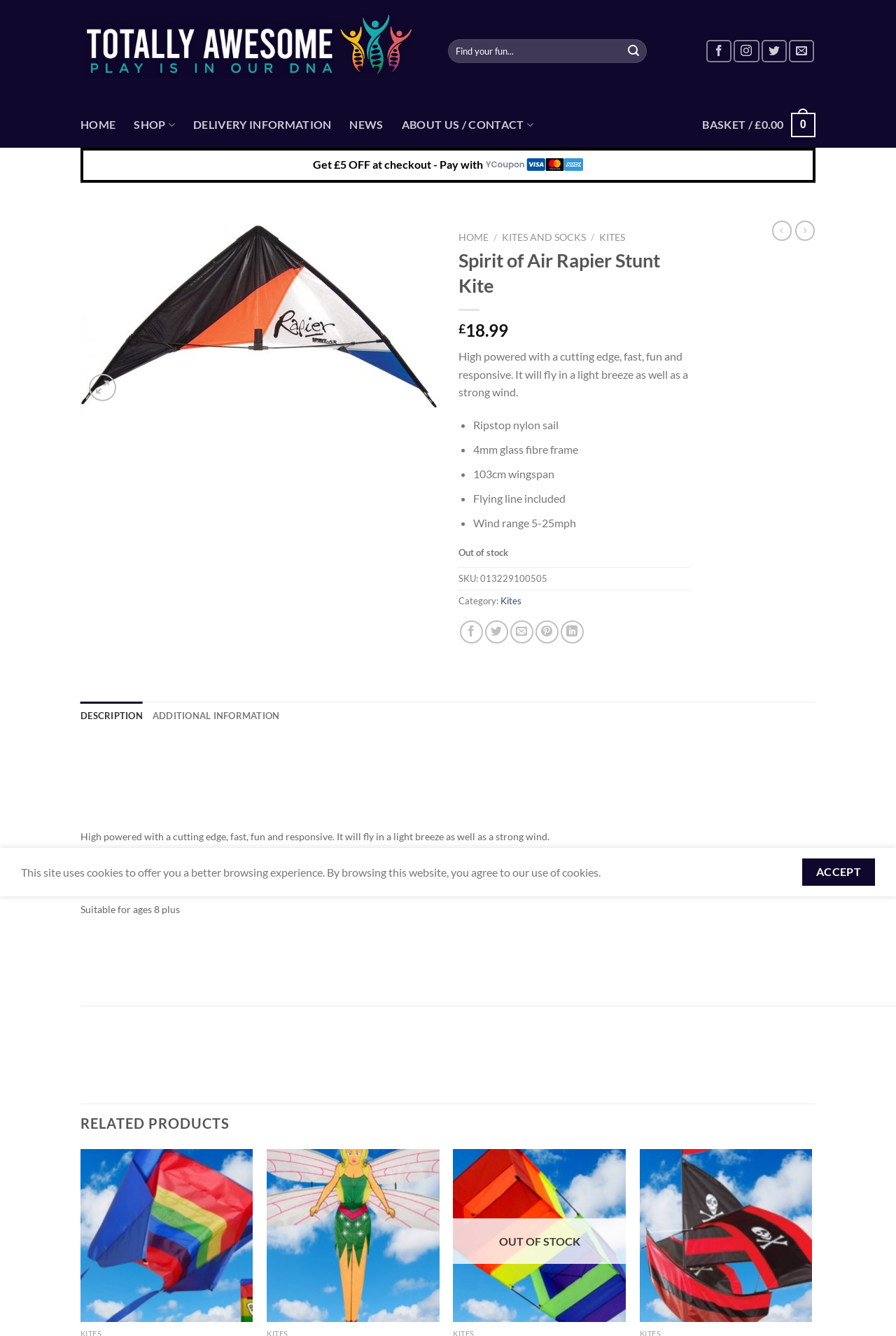What is the material of the kite's sail?
Could you answer the question in a detailed manner, providing as much information as possible?

The material of the kite's sail can be found in the product description section, where it is listed as one of the features of the Spirit of Air Rapier Stunt Kite. Specifically, it is mentioned as 'Ripstop nylon sail'.